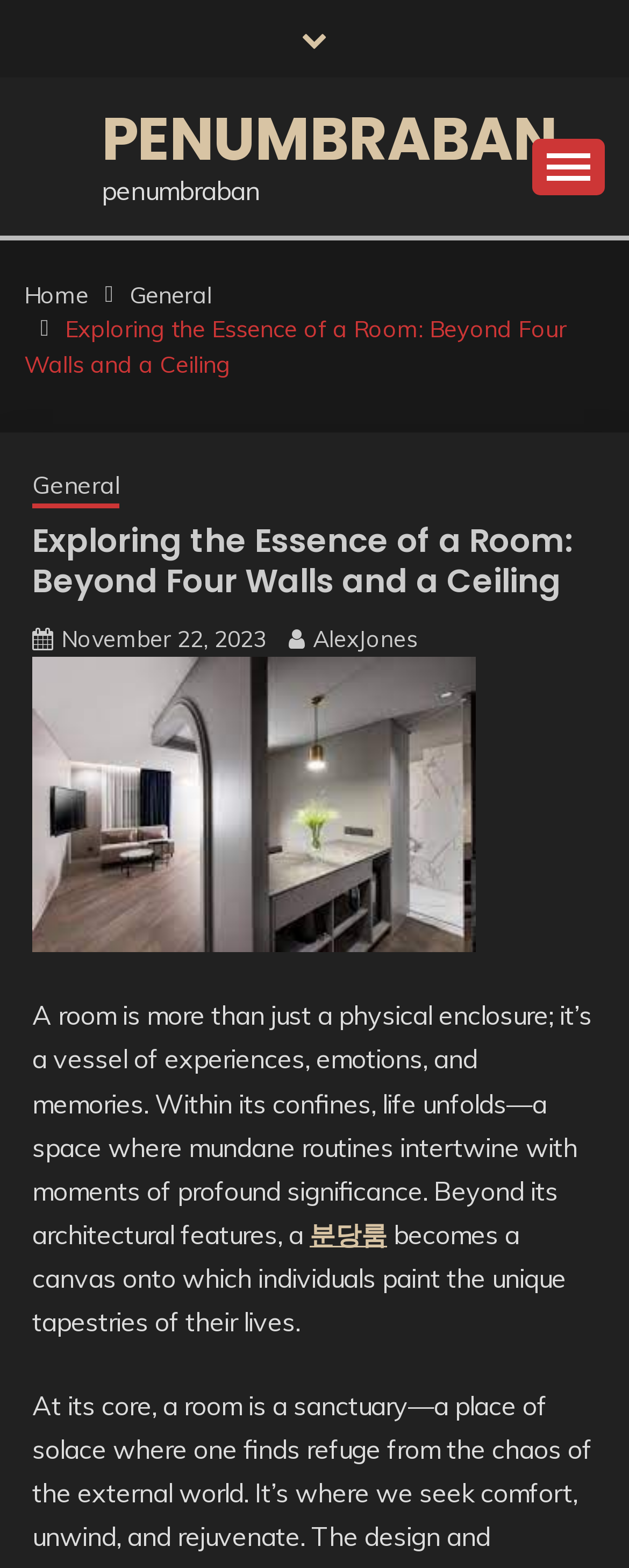How many links are in the breadcrumbs?
Examine the webpage screenshot and provide an in-depth answer to the question.

I counted the number of links in the breadcrumbs section, which are 'Home', 'General', the title of the article, and 'November 22, 2023'.